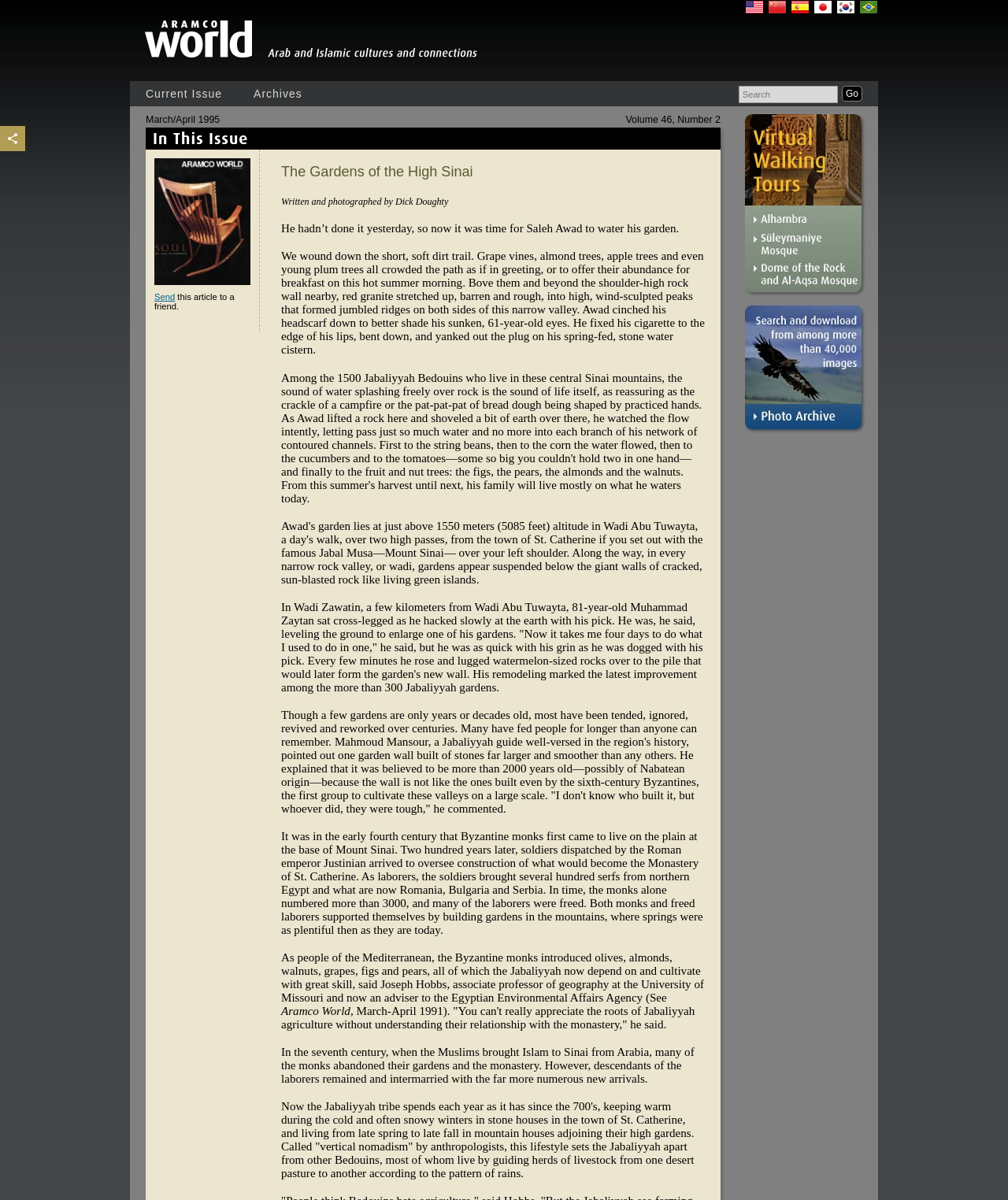Please specify the bounding box coordinates of the clickable region to carry out the following instruction: "Read the current issue". The coordinates should be four float numbers between 0 and 1, in the format [left, top, right, bottom].

[0.129, 0.068, 0.236, 0.089]